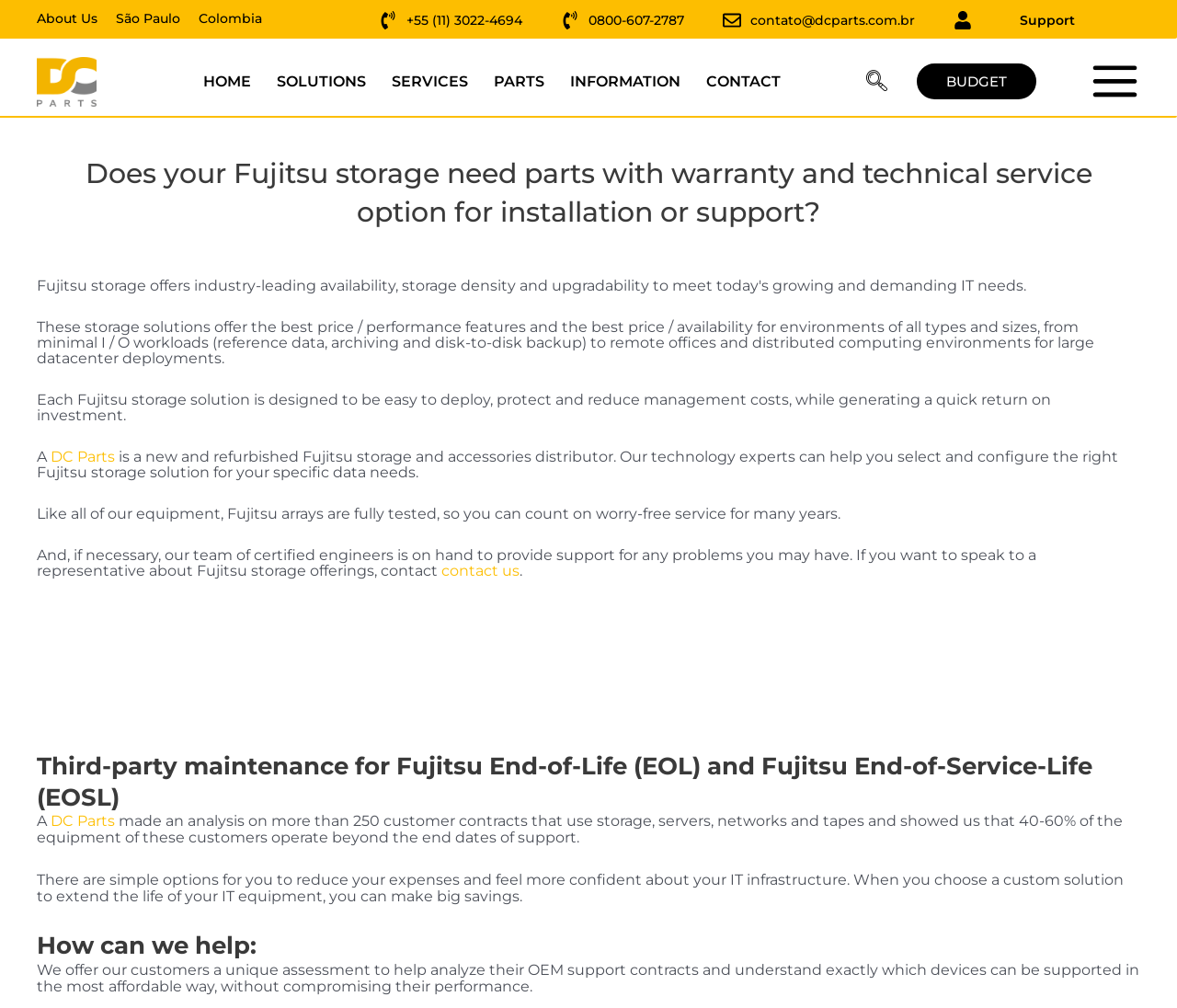Please identify the bounding box coordinates for the region that you need to click to follow this instruction: "Read the daily Catholic reading for March 27, 2024".

None